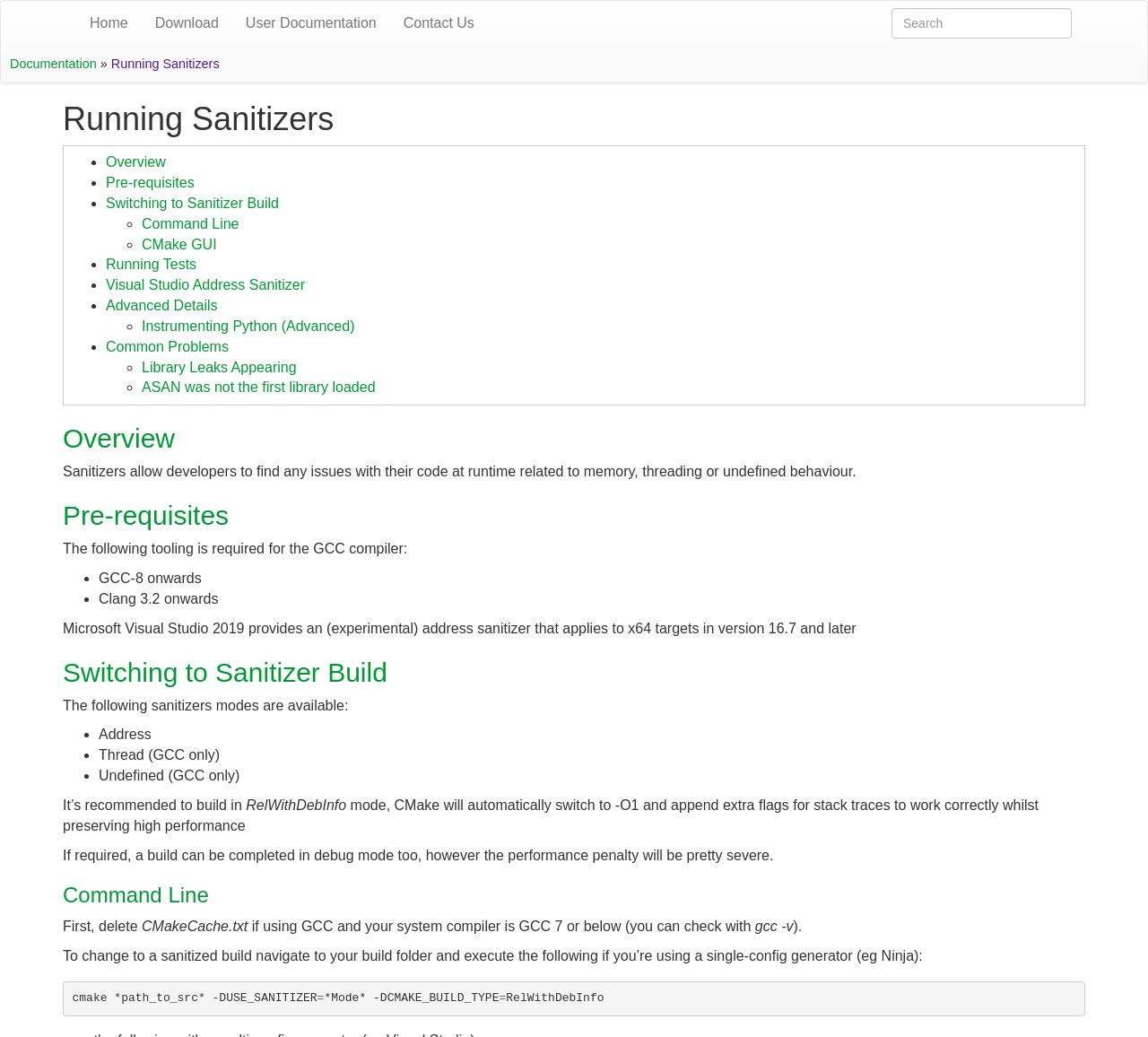Pinpoint the bounding box coordinates of the element to be clicked to execute the instruction: "click on Overview".

[0.092, 0.149, 0.144, 0.164]